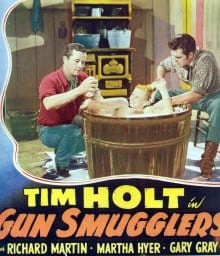Provide a short, one-word or phrase answer to the question below:
What is the name of the actor who has a prominent role in the film Gun Smugglers?

Tim Holt